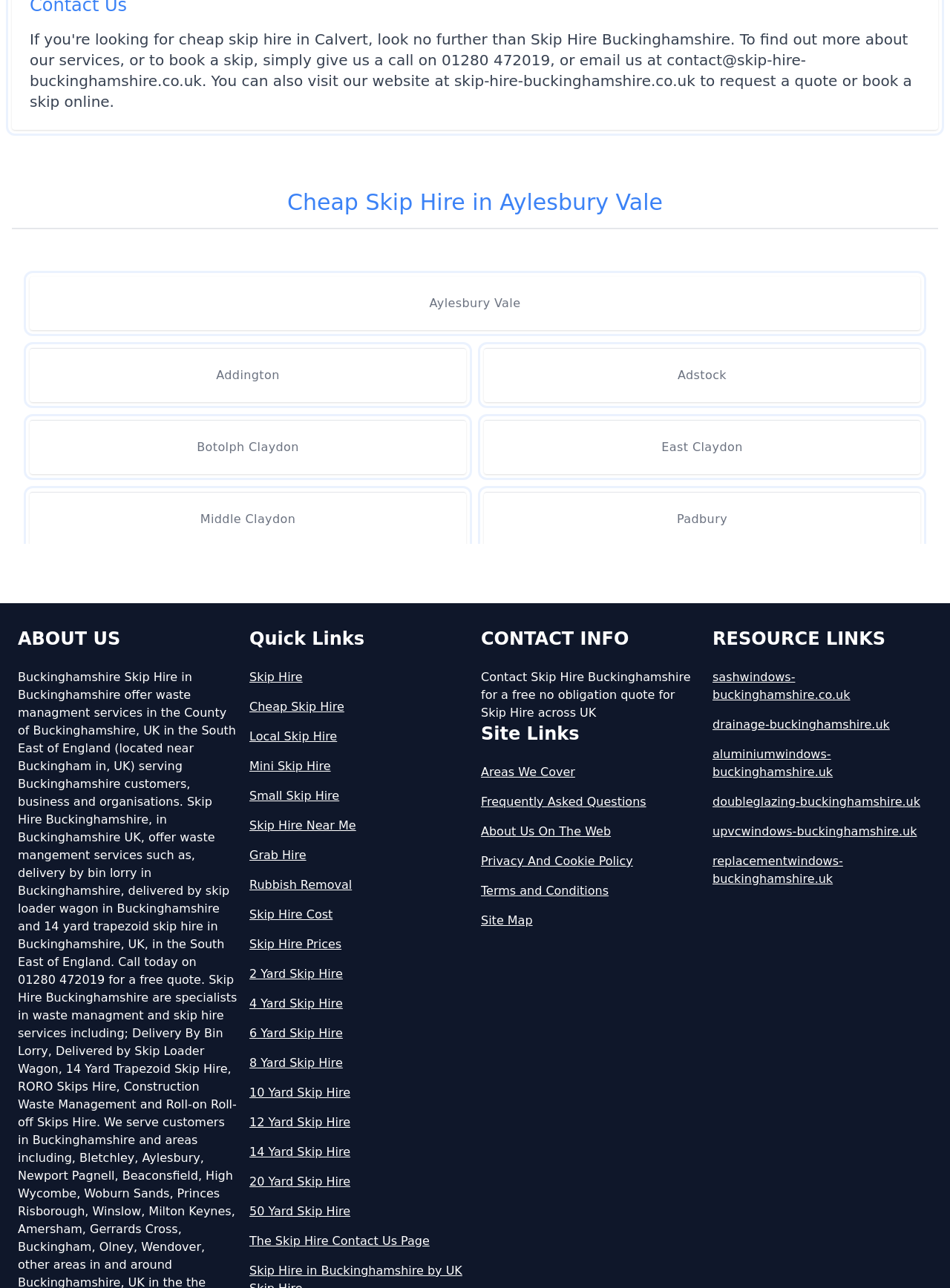Determine the bounding box coordinates of the region that needs to be clicked to achieve the task: "Contact Skip Hire Buckinghamshire for a free quote".

[0.506, 0.52, 0.727, 0.559]